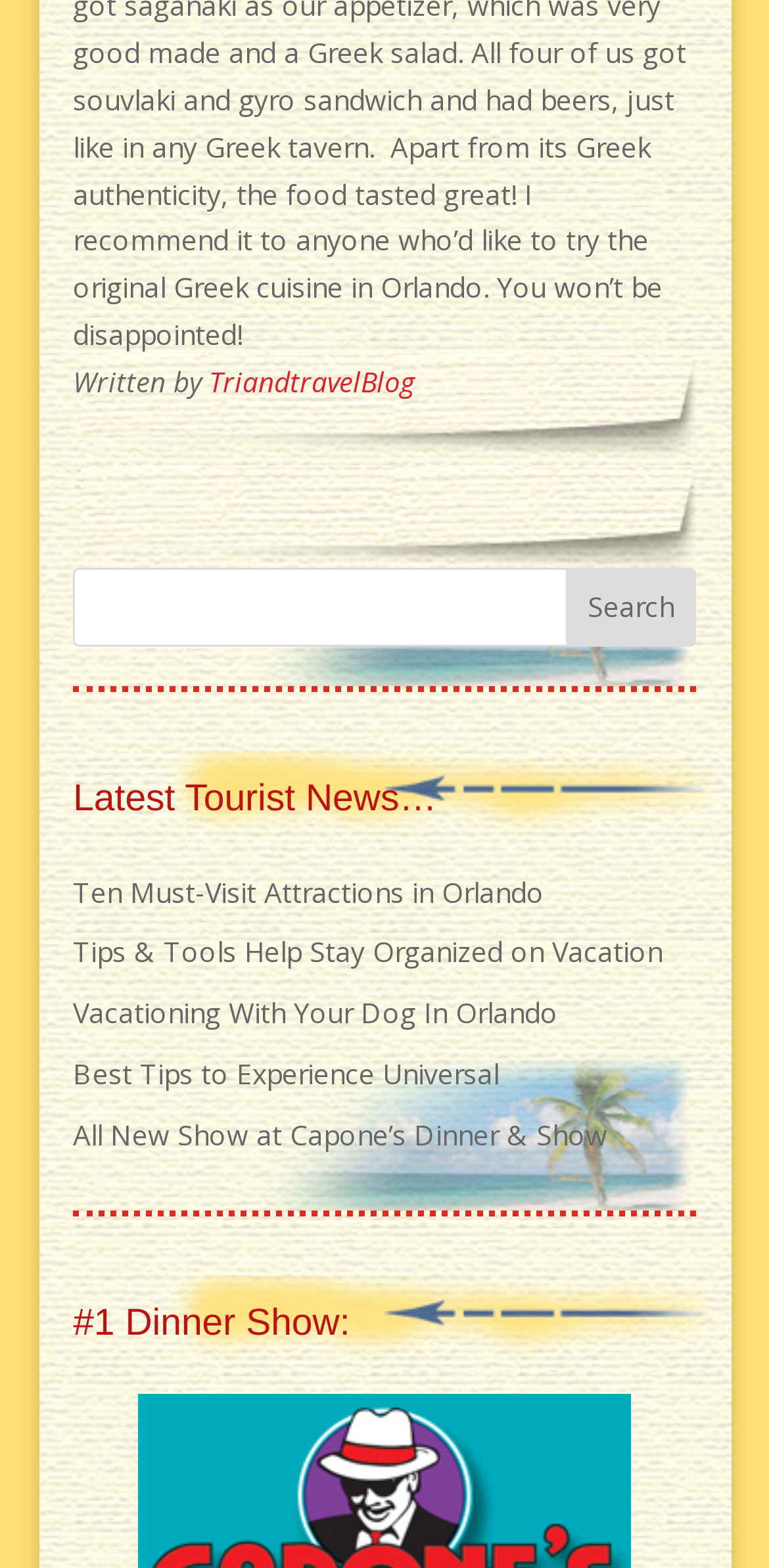Respond to the following question with a brief word or phrase:
What is the purpose of the textbox?

Search